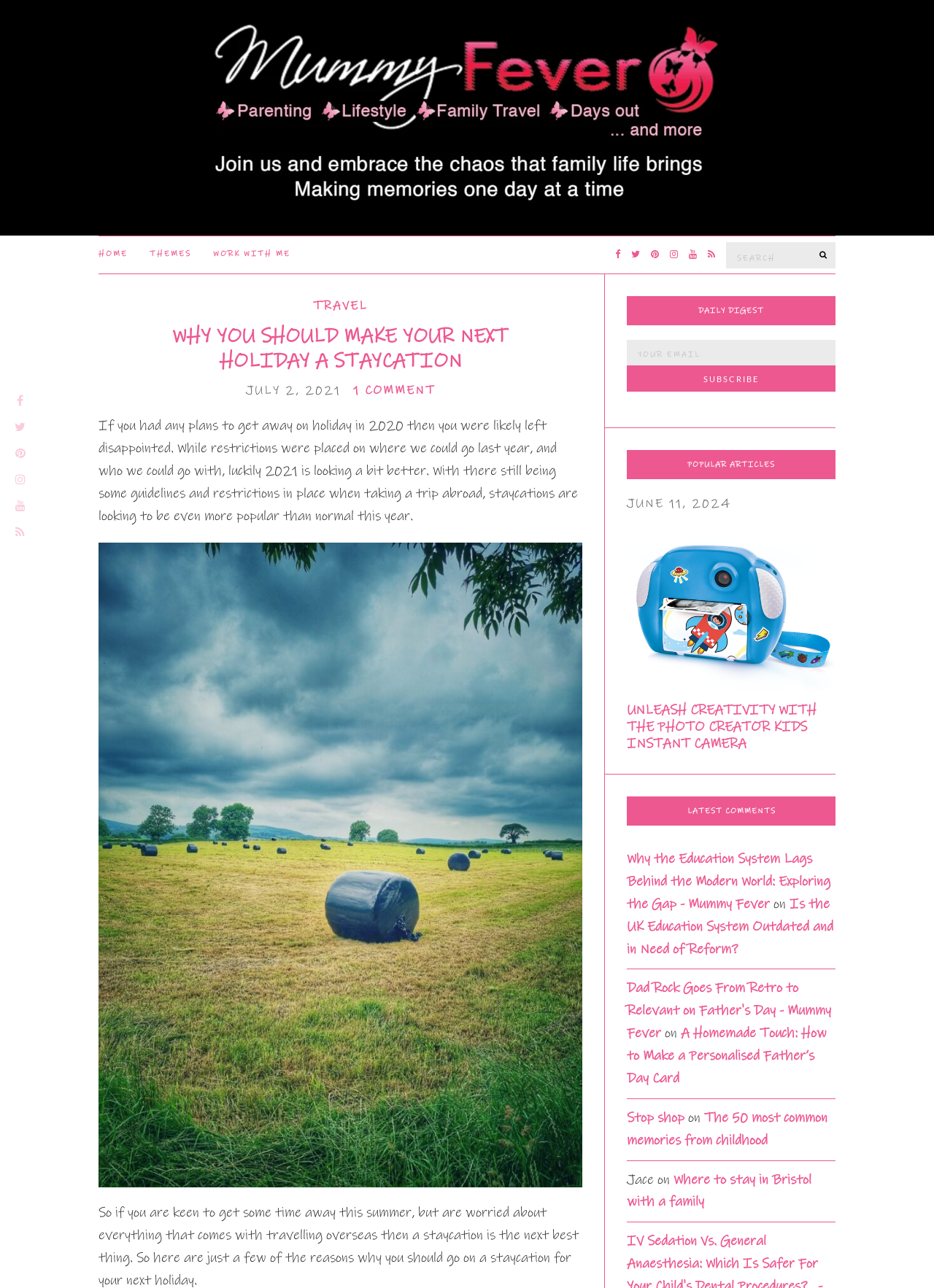What is the date of the main article?
Refer to the image and provide a concise answer in one word or phrase.

JULY 2, 2021